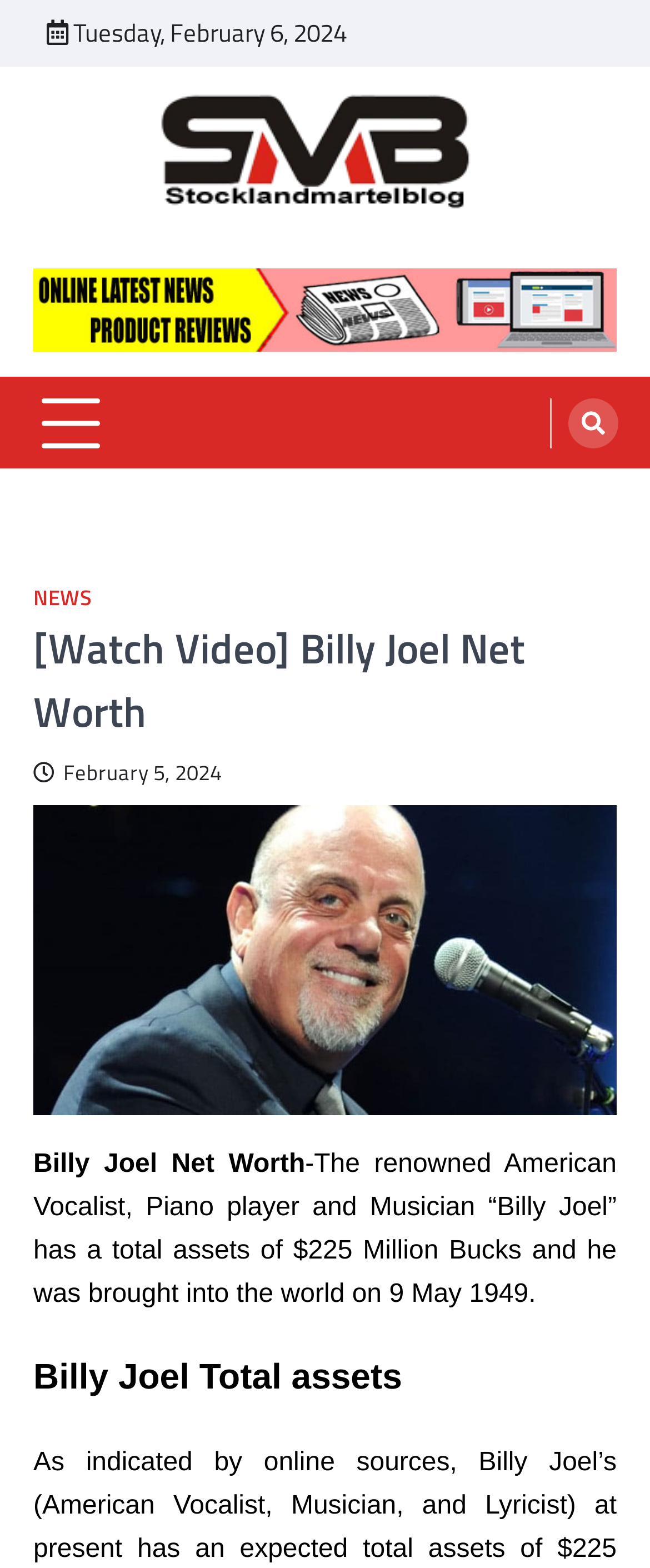What is the topic of the article?
Give a single word or phrase answer based on the content of the image.

Billy Joel Net Worth